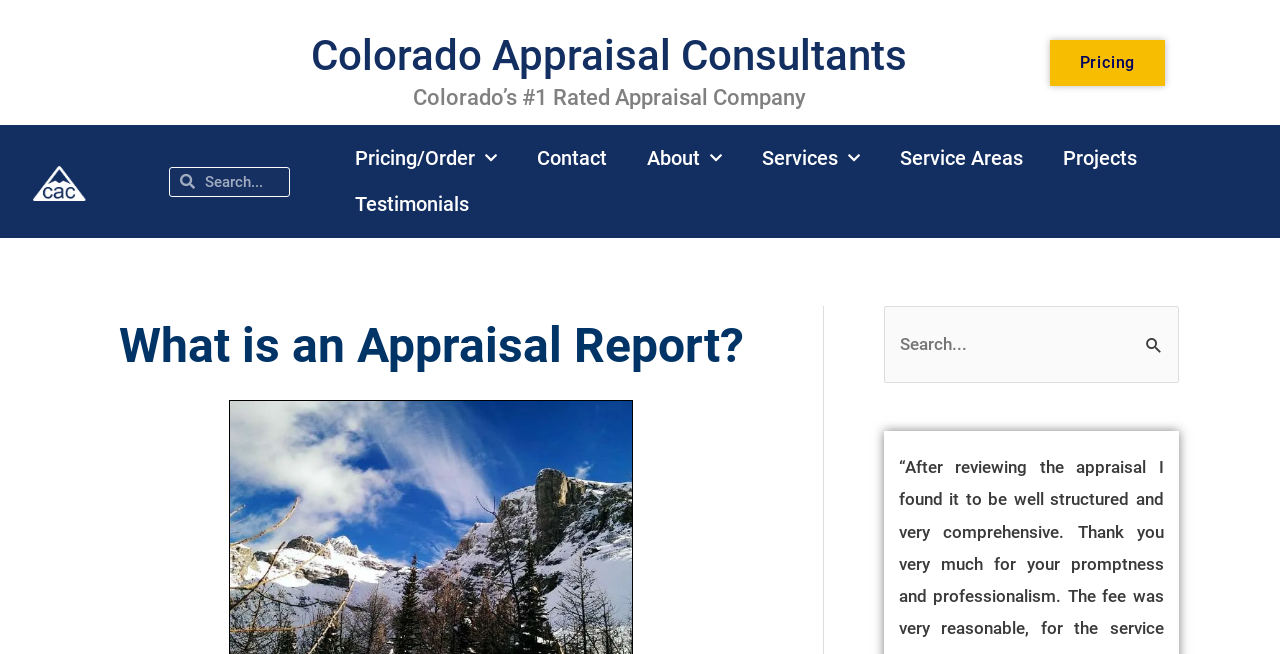Could you provide the bounding box coordinates for the portion of the screen to click to complete this instruction: "Search for something"?

[0.152, 0.257, 0.226, 0.3]